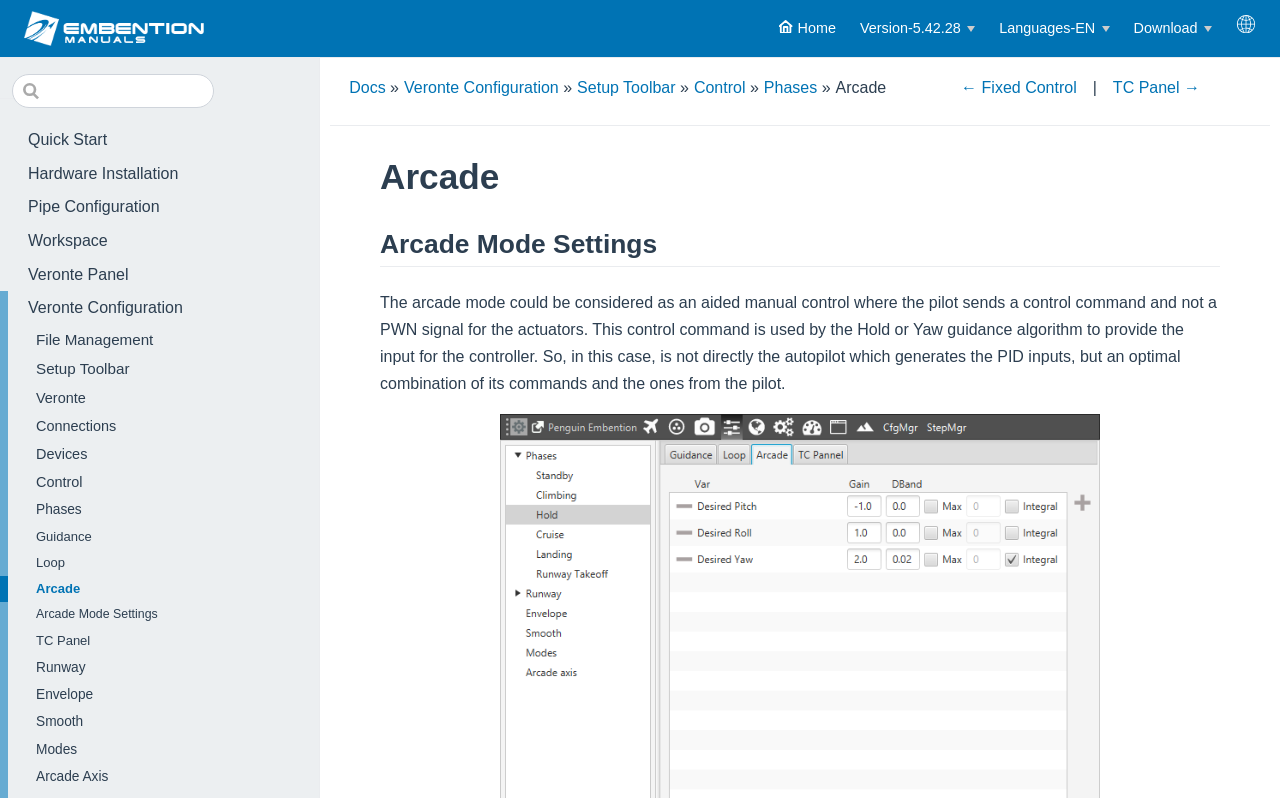What is the purpose of the arcade mode?
Craft a detailed and extensive response to the question.

The purpose of the arcade mode can be found in the description below the 'Arcade Mode Settings' heading, which states that it is an aided manual control where the pilot sends a control command and not a PWM signal for the actuators.